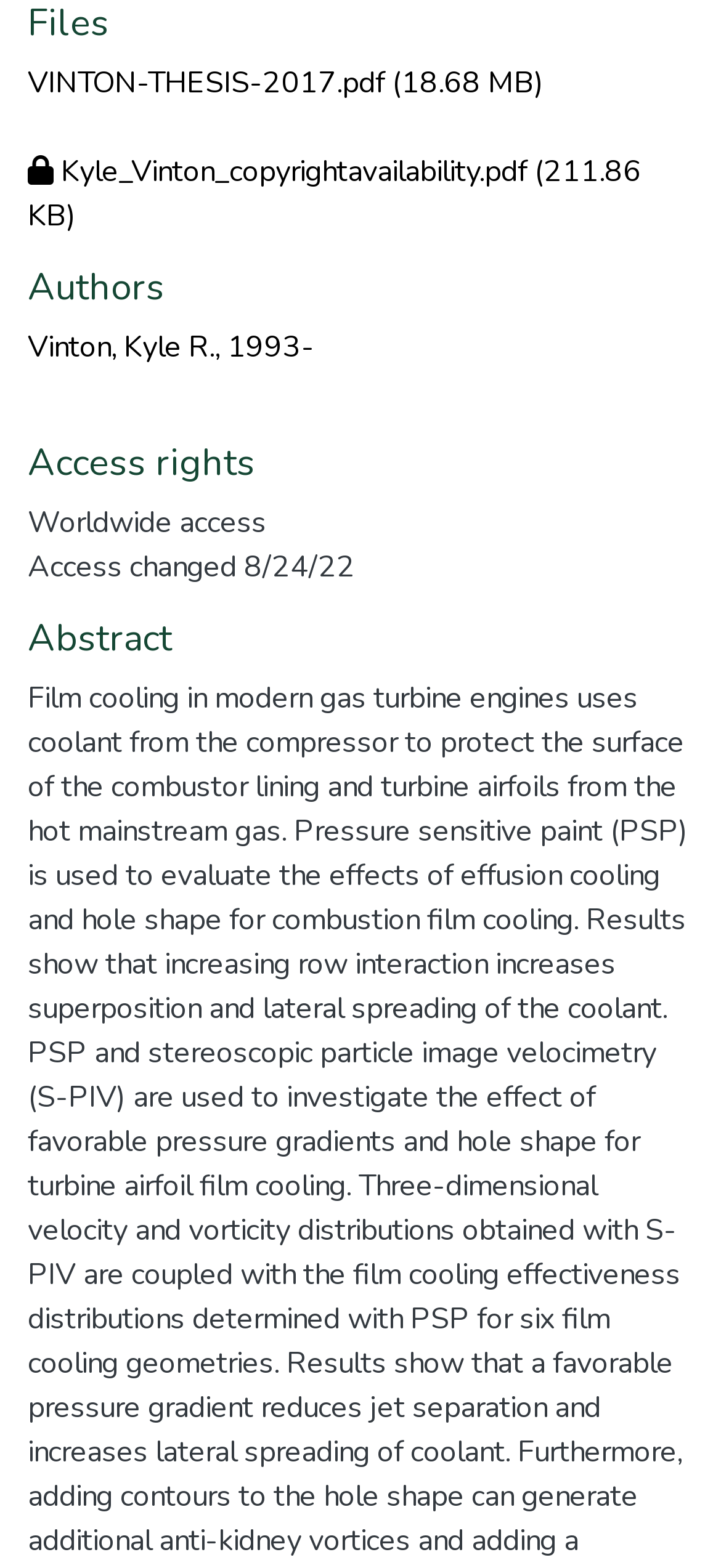Who is the author of the thesis?
Answer the question in as much detail as possible.

The author's name can be found in the link 'Vinton, Kyle R., 1993-' which is located under the 'Authors' heading.